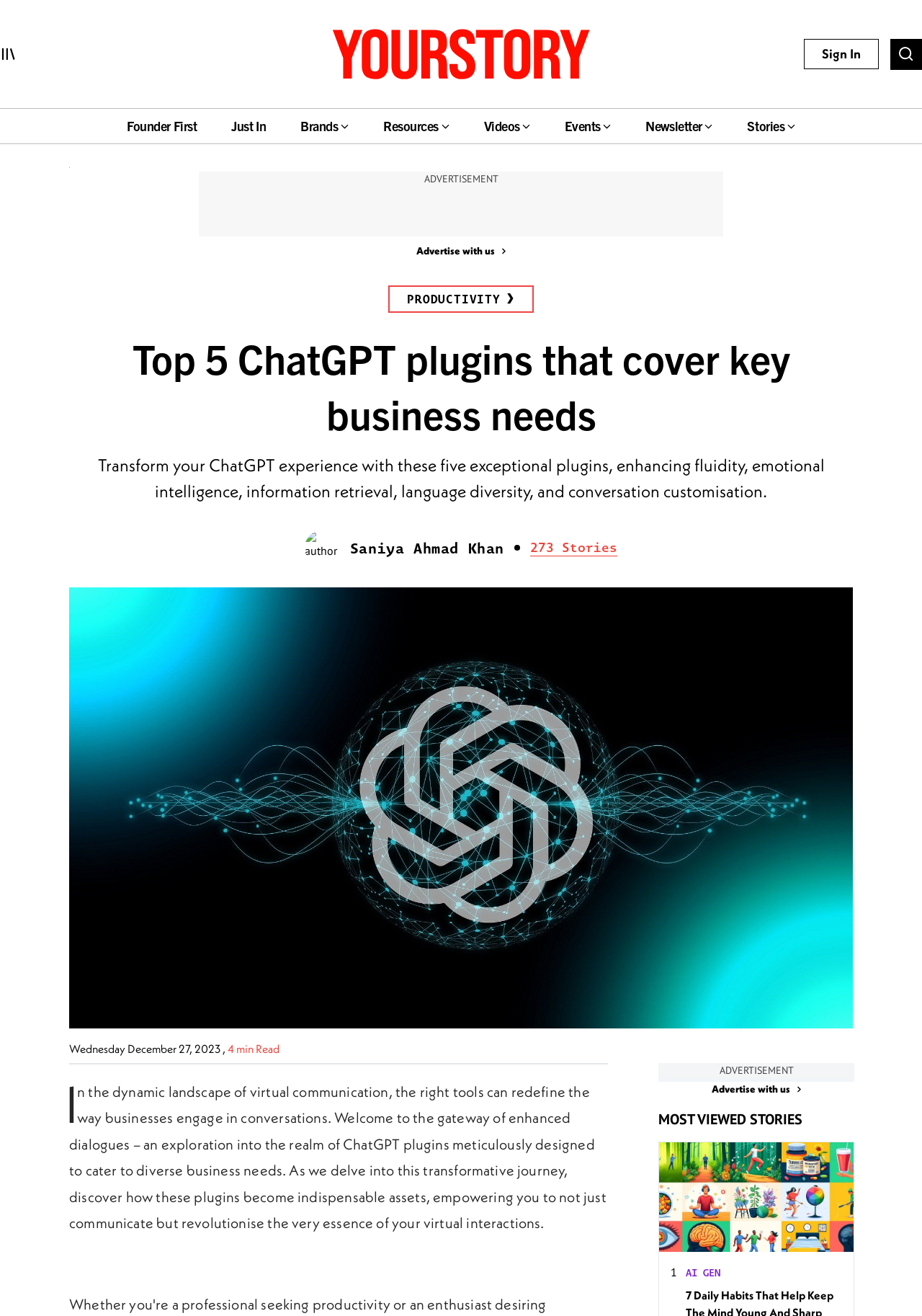Using the webpage screenshot and the element description alt="search", determine the bounding box coordinates. Specify the coordinates in the format (top-left x, top-left y, bottom-right x, bottom-right y) with values ranging from 0 to 1.

[0.966, 0.029, 1.0, 0.053]